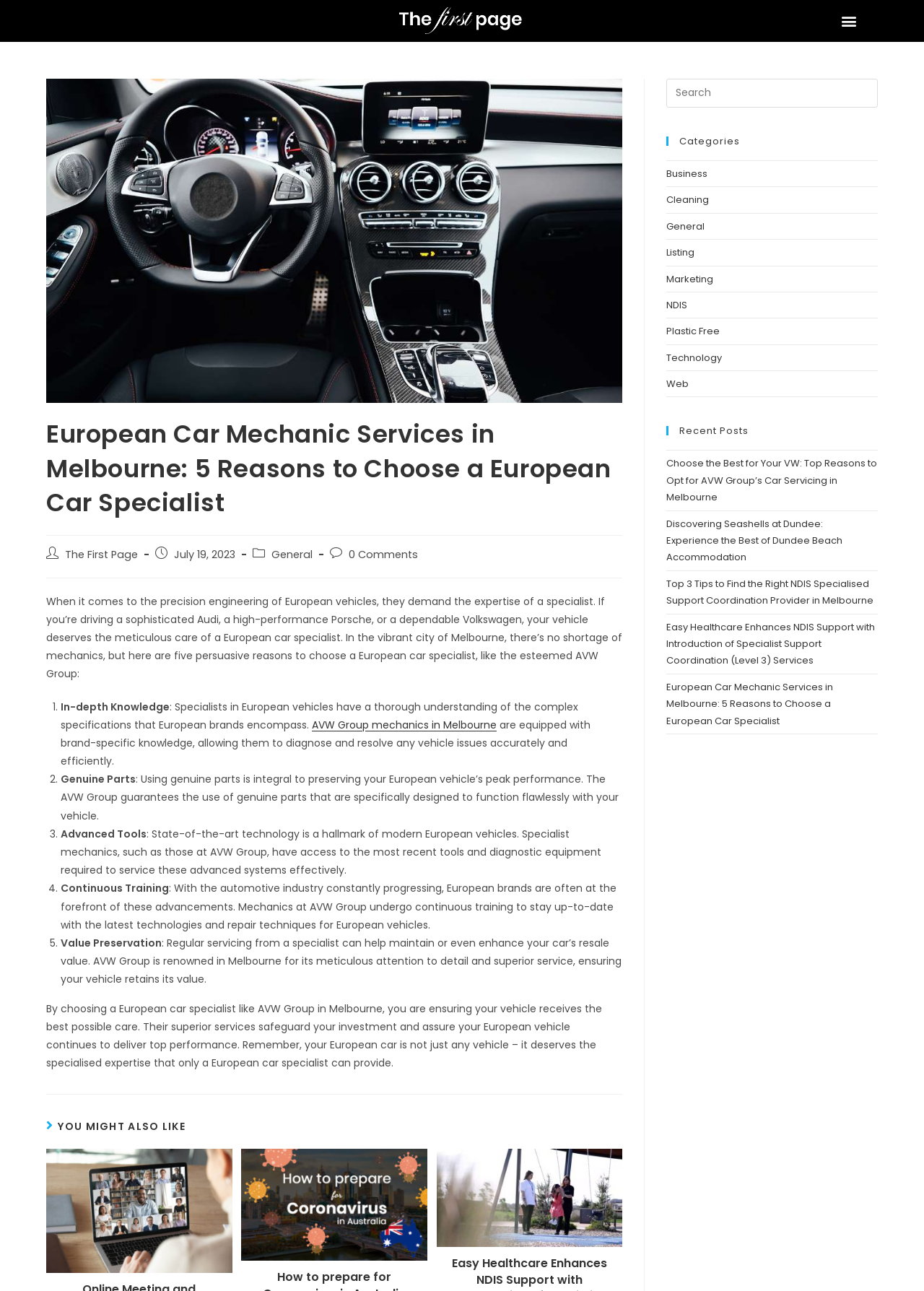Highlight the bounding box of the UI element that corresponds to this description: "The First Page".

[0.07, 0.424, 0.149, 0.435]